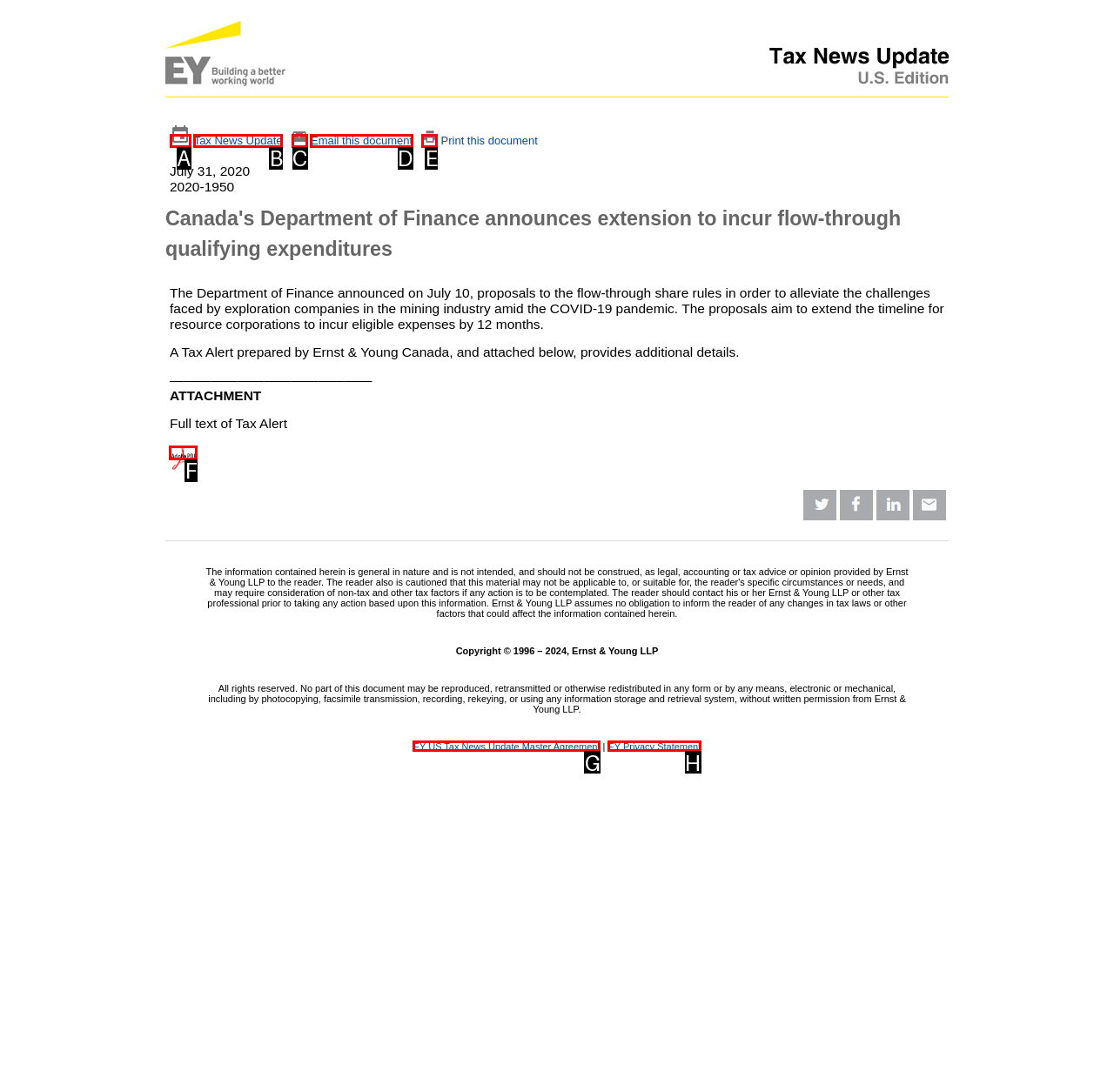Identify the appropriate choice to fulfill this task: Read the full text of Tax Alert
Respond with the letter corresponding to the correct option.

F